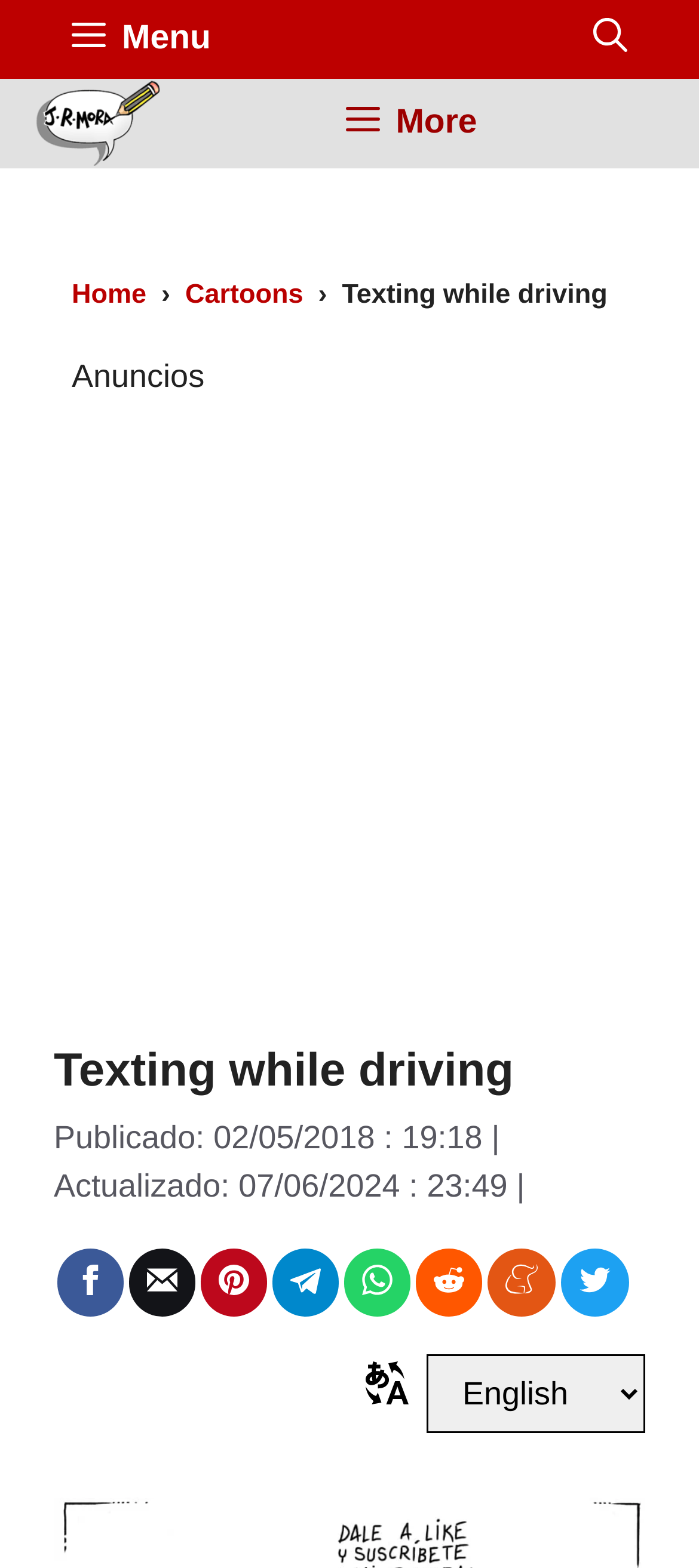Explain in detail what is displayed on the webpage.

This webpage is about a comic strip that changed a law in Puerto Rico, specifically related to texting while driving. At the top, there is a navigation bar with a "Menu" button on the left and an "Open search" button on the right. Below the navigation bar, there is a banner with a breadcrumb navigation that shows the current page's location in the website's hierarchy. The breadcrumb navigation has links to "Home" and "Cartoons" on the left, and the title "Texting while driving" on the right.

Below the banner, there is an advertisement section that takes up most of the page's width. Within this section, there is a header with the title "Texting while driving" and a publication date "02/05/2018 : 19:18" and an update date "07/06/2024 : 23:49". Below the header, there are social media sharing buttons for Facebook, Correo, Pinterest, Telegram, Whatsapp, Reddit, and Menéame, each with its corresponding icon.

On the top-right corner of the page, there is a "More" button. On the left side of the page, there is a link to "Inicio" (which means "Home" in Spanish) with an accompanying image. There is also a figure element with an image, but it does not have a descriptive text.

The webpage has a total of 5 buttons, 13 links, 11 images, and 7 static text elements. The layout is organized, with clear headings and concise text, making it easy to navigate and read.